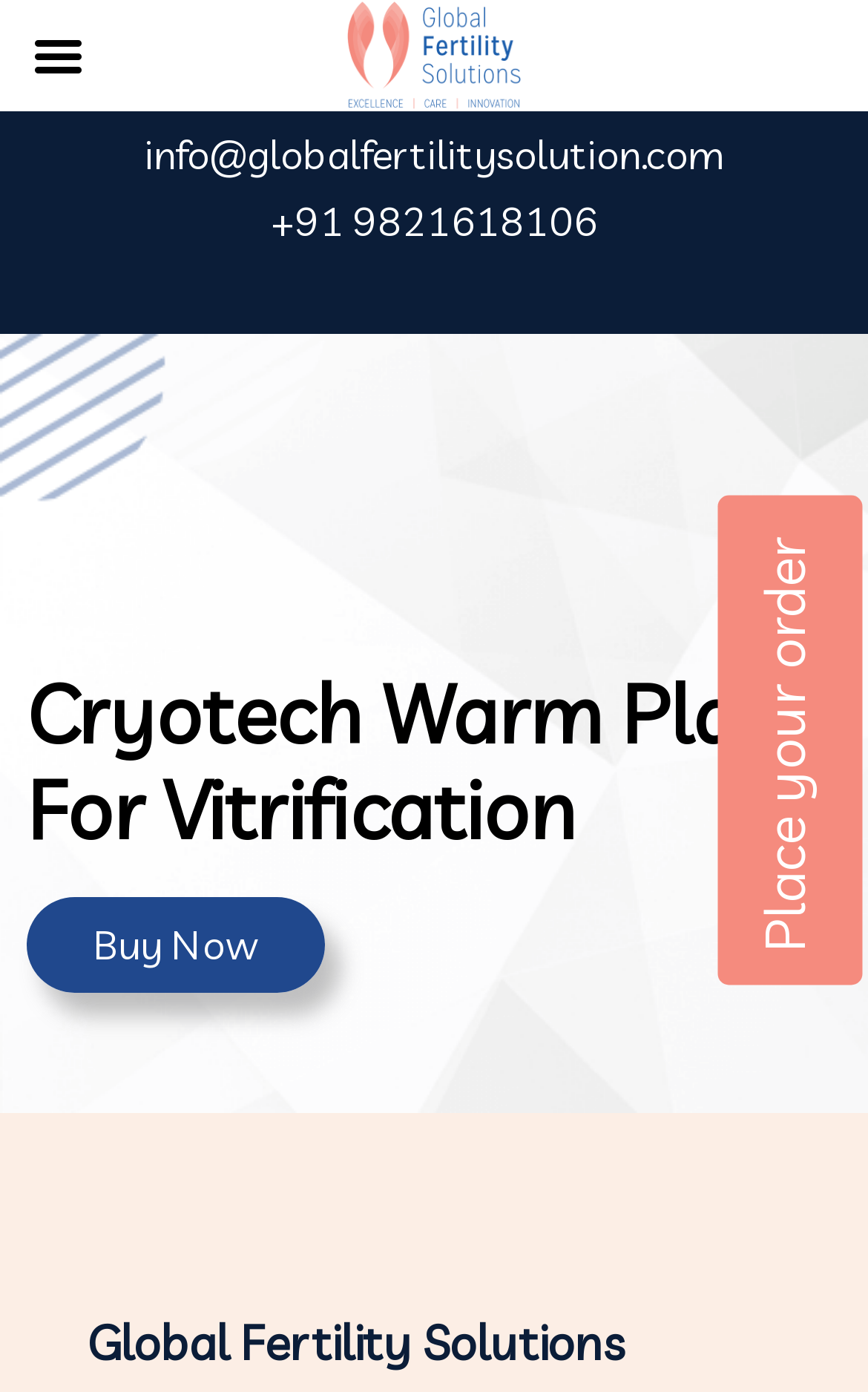Given the webpage screenshot, identify the bounding box of the UI element that matches this description: "+91 9821618106".

[0.312, 0.141, 0.688, 0.178]